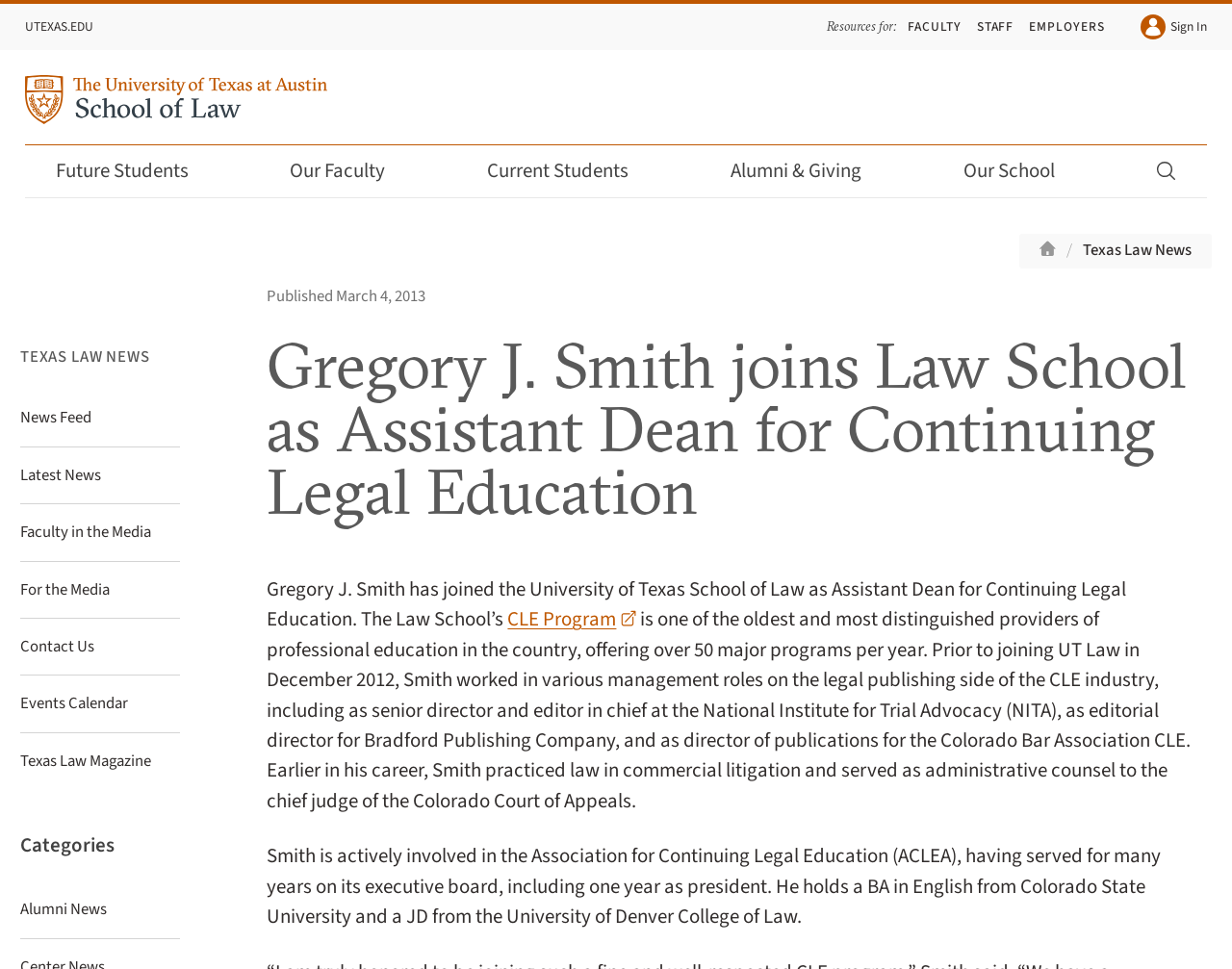Determine the bounding box for the described UI element: "Texas Law Magazine".

[0.016, 0.772, 0.146, 0.798]